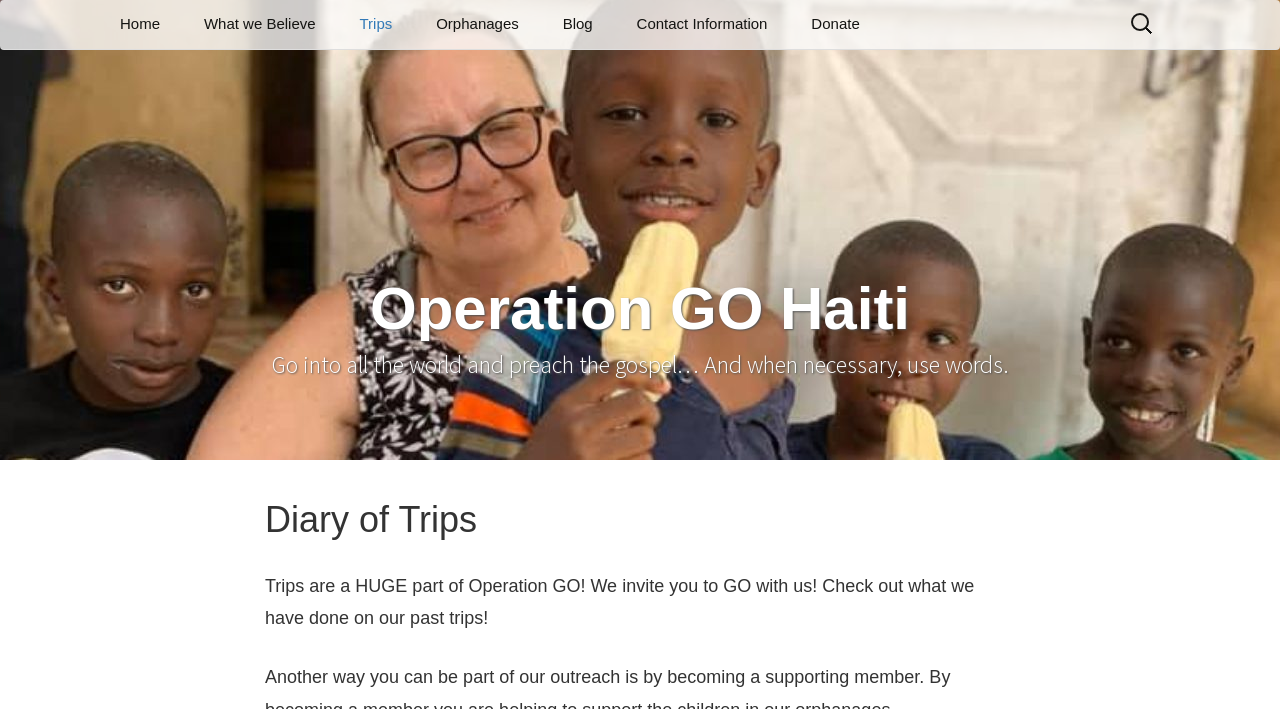What are the different trips listed? Please answer the question using a single word or phrase based on the image.

Multiple GO trips